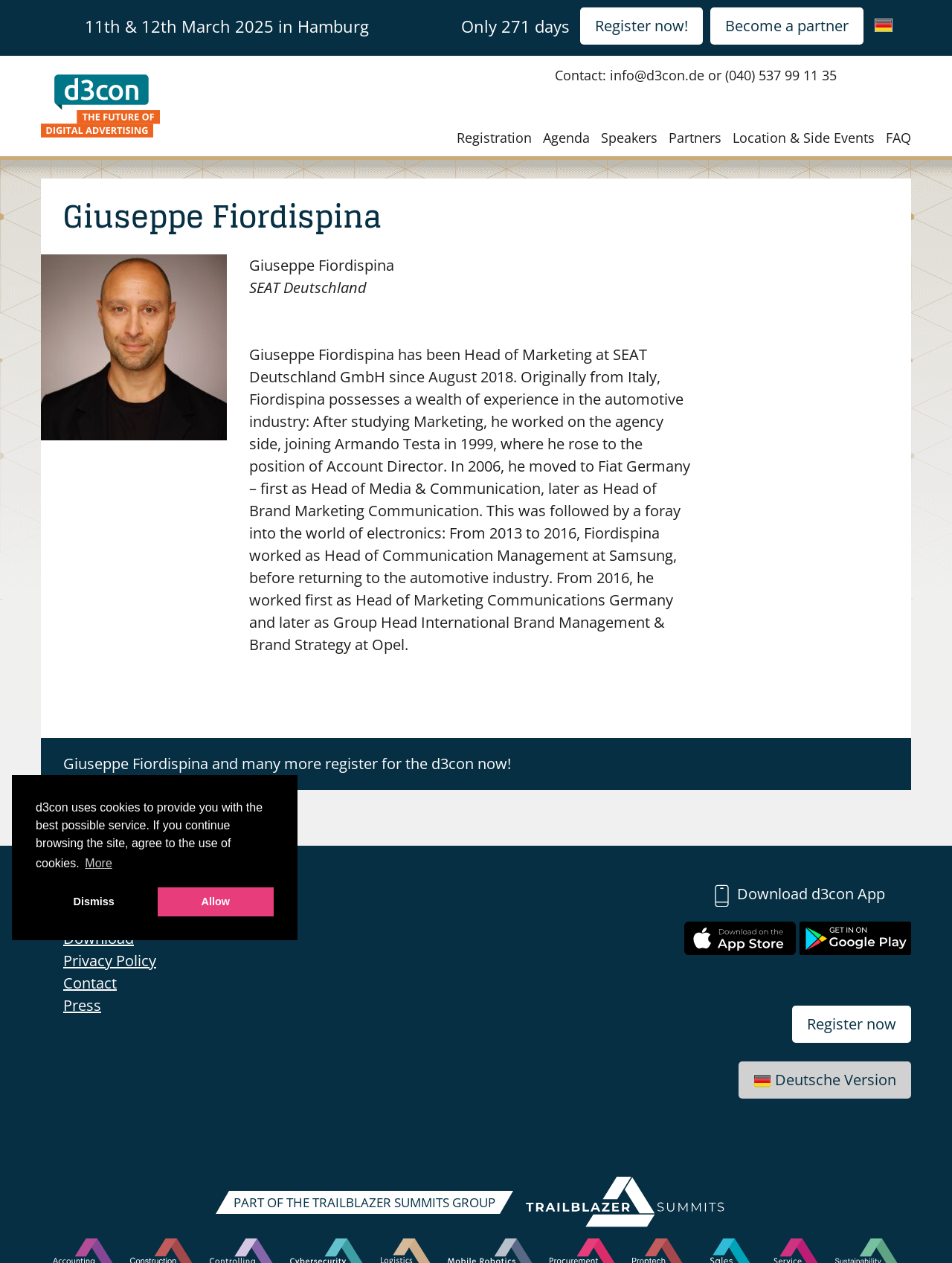From the image, can you give a detailed response to the question below:
What is the company where Giuseppe Fiordispina works?

I found the company where Giuseppe Fiordispina works by looking at the description of the speaker, which mentions that he is the Head of Marketing at SEAT Deutschland GmbH.